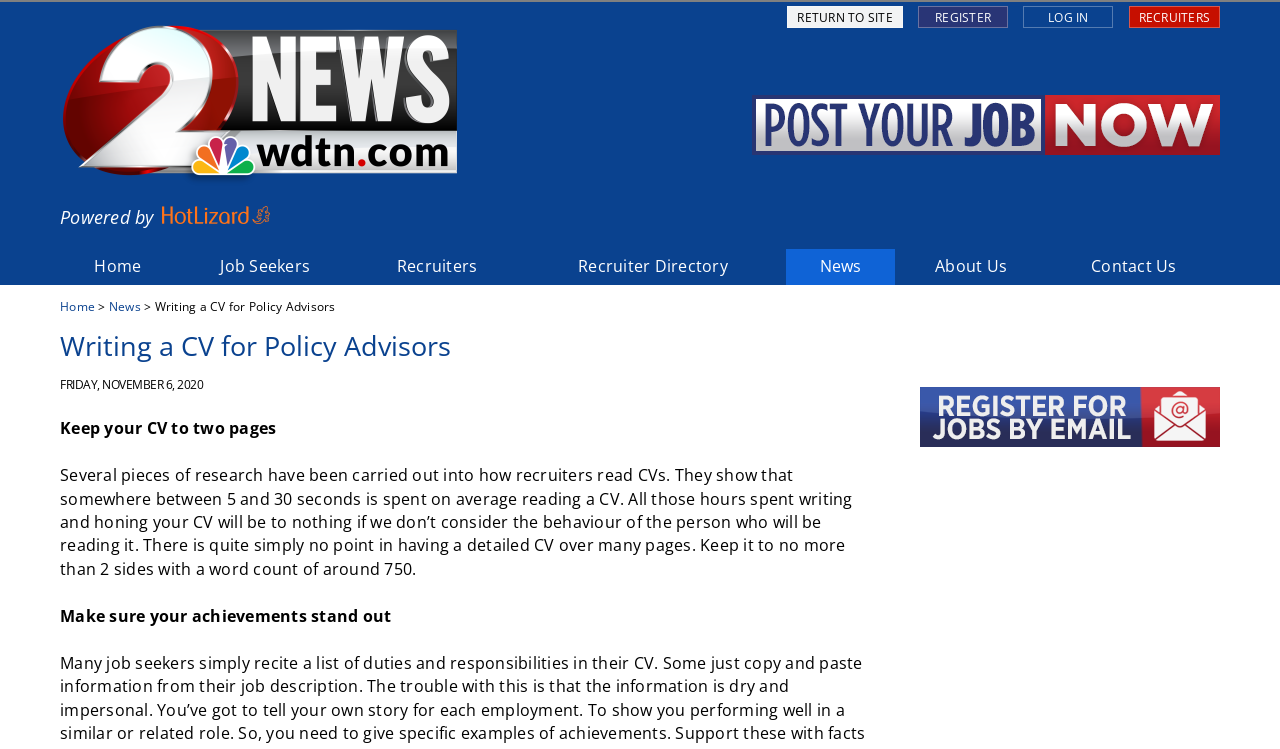Please indicate the bounding box coordinates of the element's region to be clicked to achieve the instruction: "Read the article by Simran". Provide the coordinates as four float numbers between 0 and 1, i.e., [left, top, right, bottom].

None